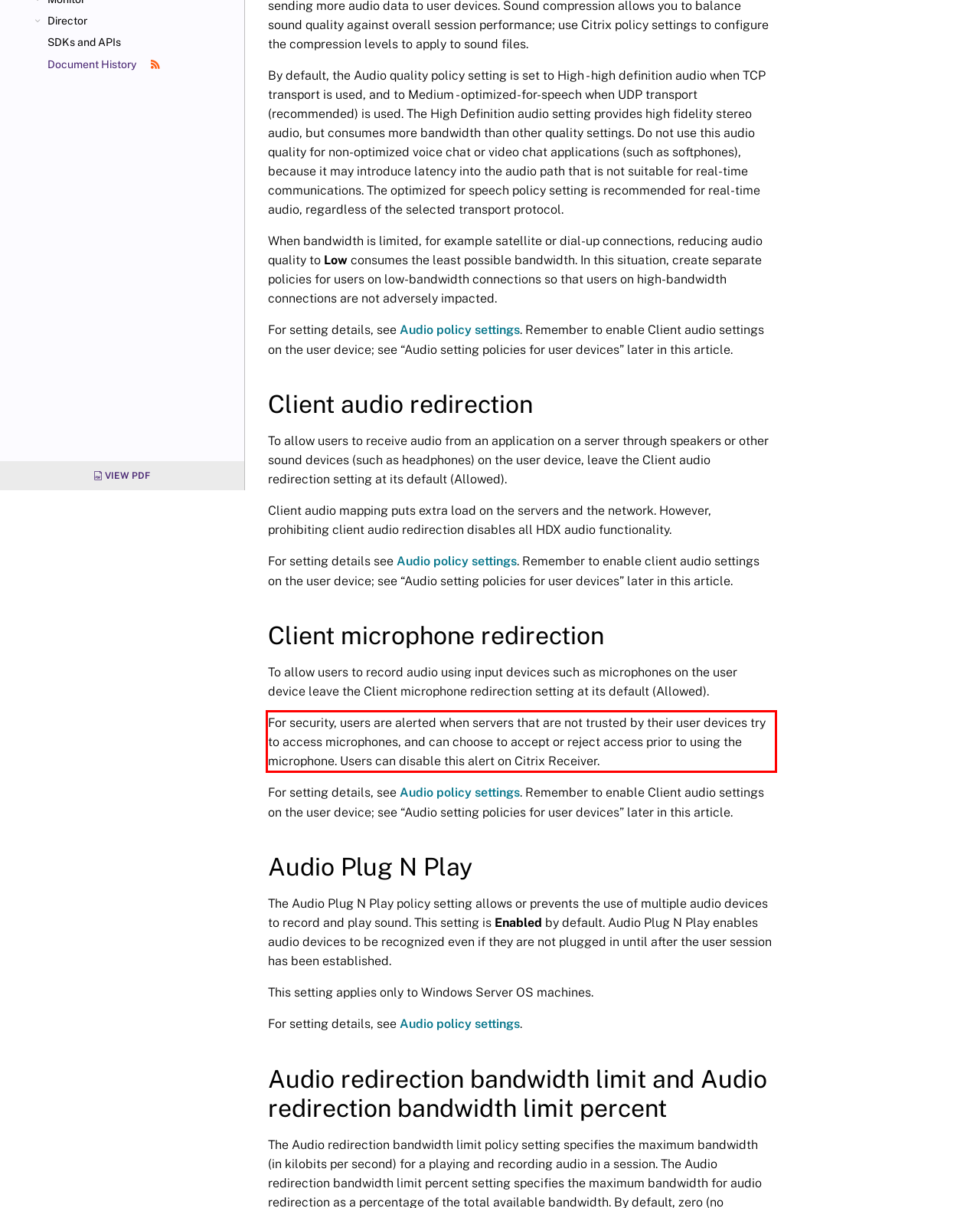The screenshot you have been given contains a UI element surrounded by a red rectangle. Use OCR to read and extract the text inside this red rectangle.

For security, users are alerted when servers that are not trusted by their user devices try to access microphones, and can choose to accept or reject access prior to using the microphone. Users can disable this alert on Citrix Receiver.